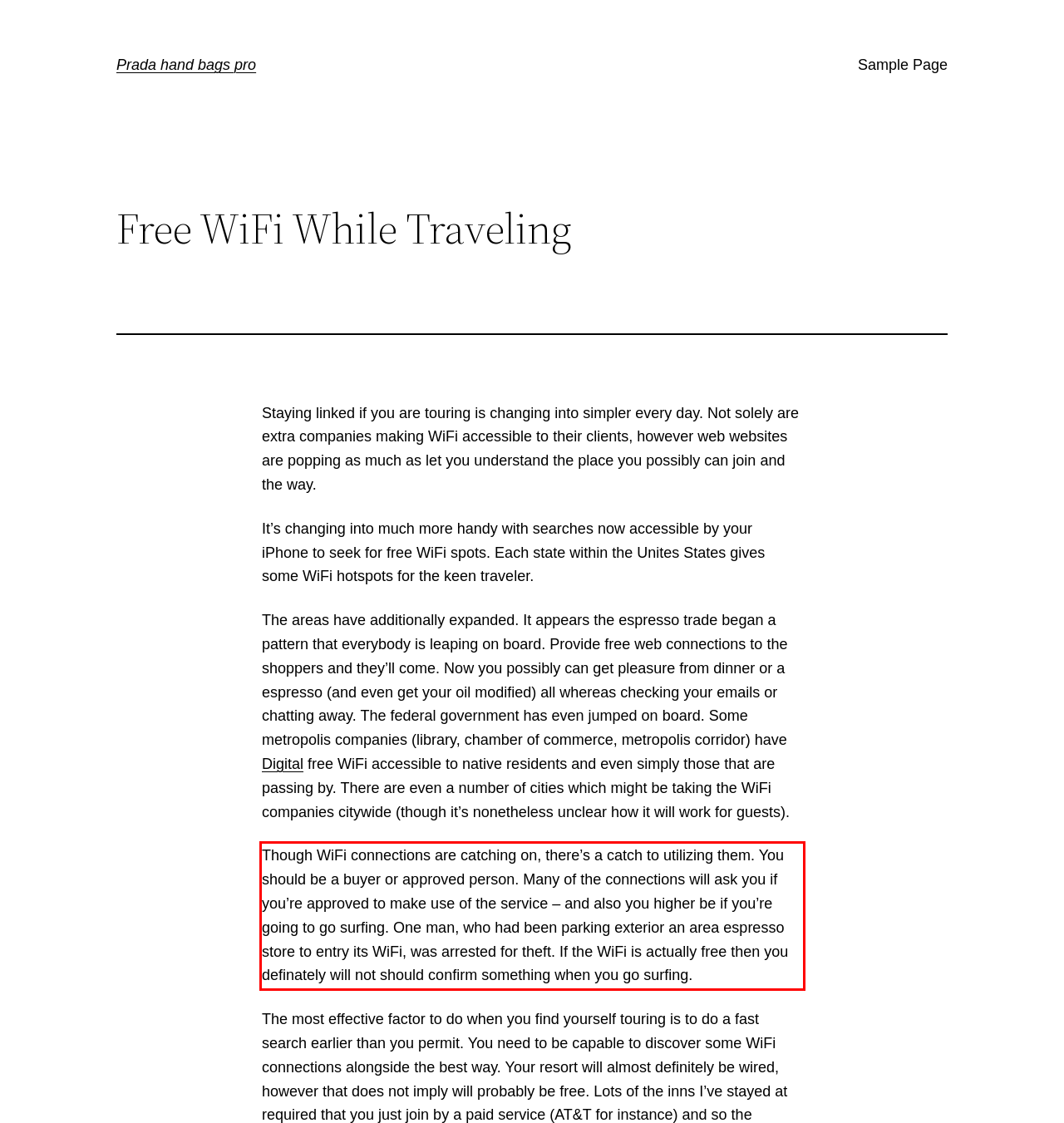You are provided with a screenshot of a webpage that includes a UI element enclosed in a red rectangle. Extract the text content inside this red rectangle.

Though WiFi connections are catching on, there’s a catch to utilizing them. You should be a buyer or approved person. Many of the connections will ask you if you’re approved to make use of the service – and also you higher be if you’re going to go surfing. One man, who had been parking exterior an area espresso store to entry its WiFi, was arrested for theft. If the WiFi is actually free then you definately will not should confirm something when you go surfing.